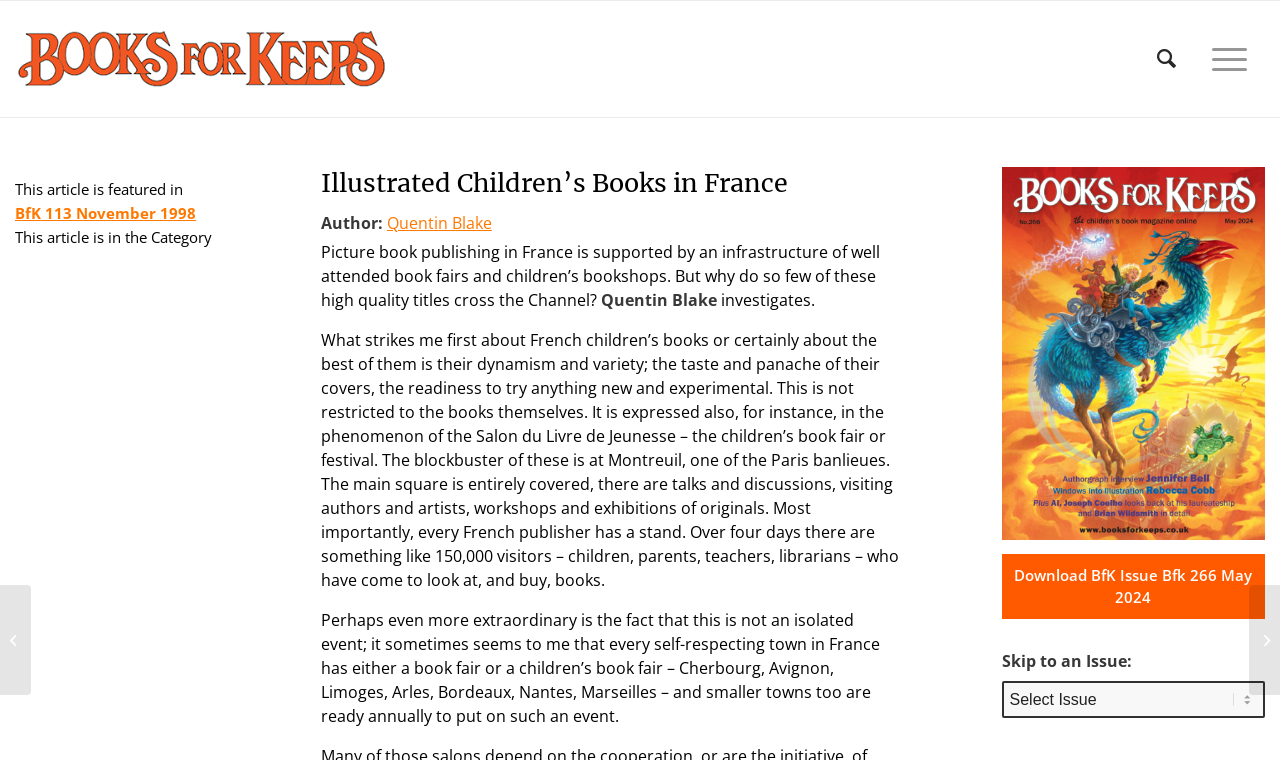What is the name of the author of the article?
Please answer the question as detailed as possible based on the image.

I found the answer by looking at the 'Author:' label and the corresponding link next to it, which says 'Quentin Blake'.